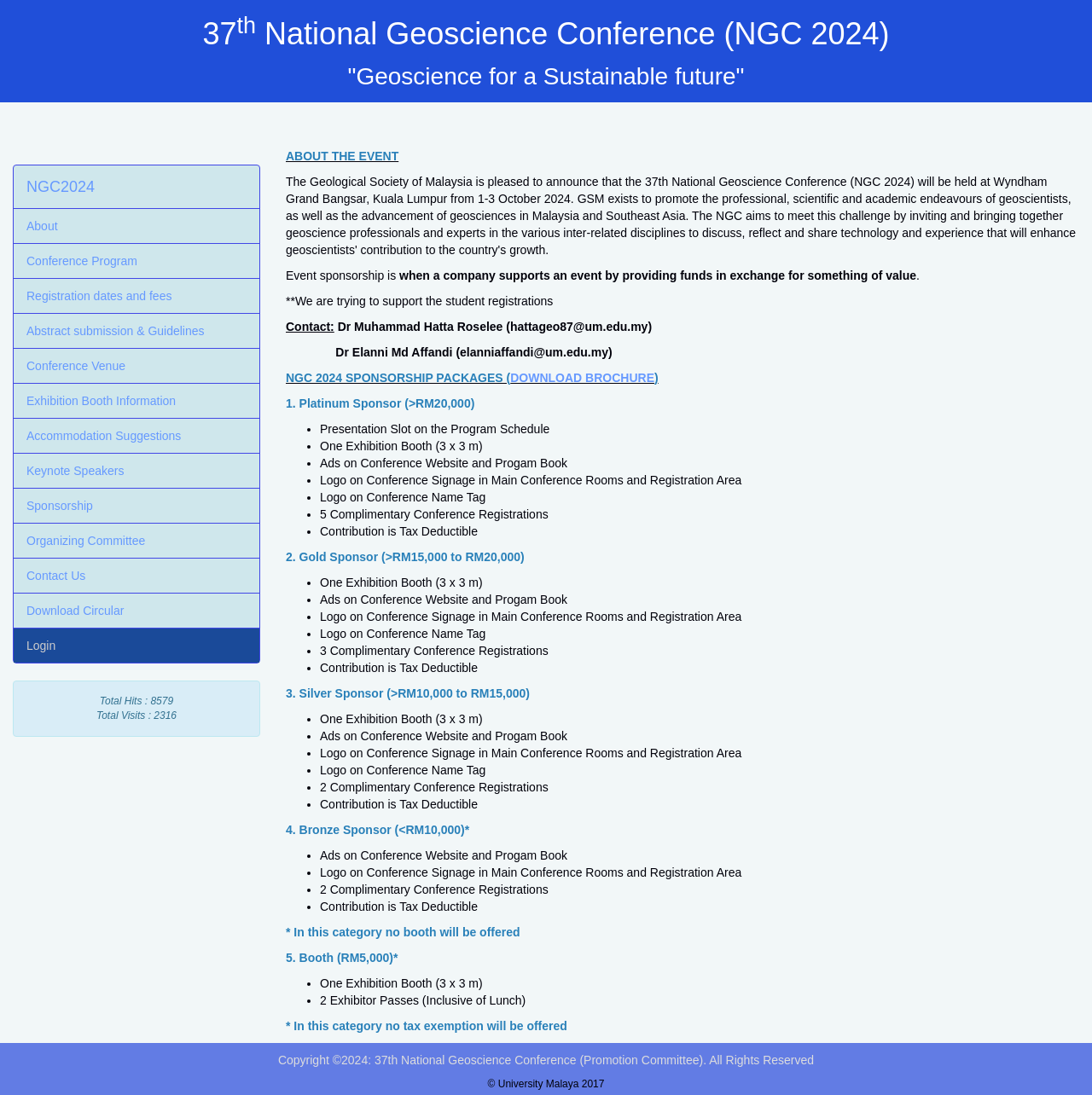Look at the image and write a detailed answer to the question: 
What is the benefit of being a Platinum Sponsor?

By examining the list of benefits for a Platinum Sponsor, we can find that one of the benefits is a 'Presentation Slot on the Program Schedule'.